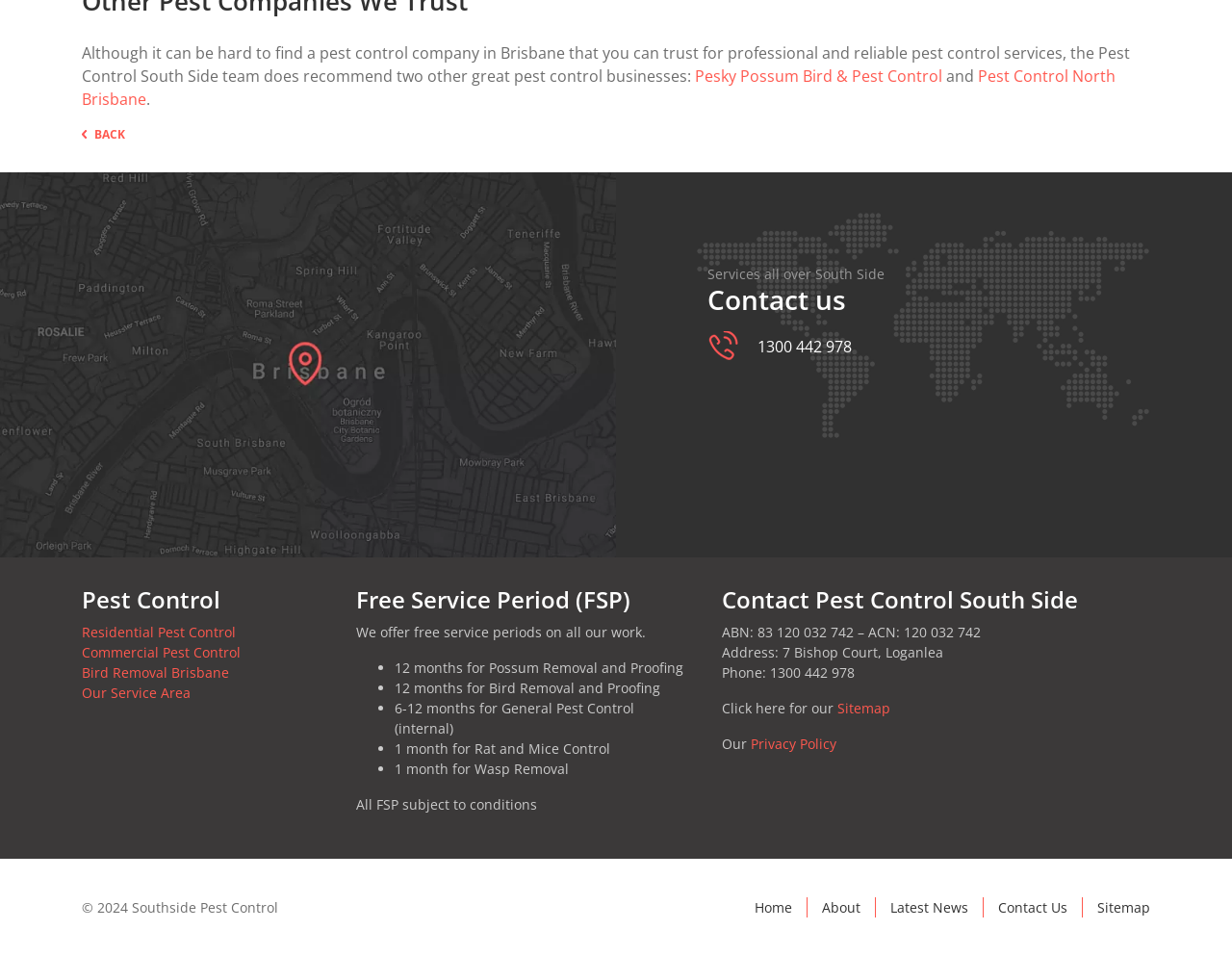Can you specify the bounding box coordinates for the region that should be clicked to fulfill this instruction: "Go to the Home page".

[0.612, 0.939, 0.643, 0.958]